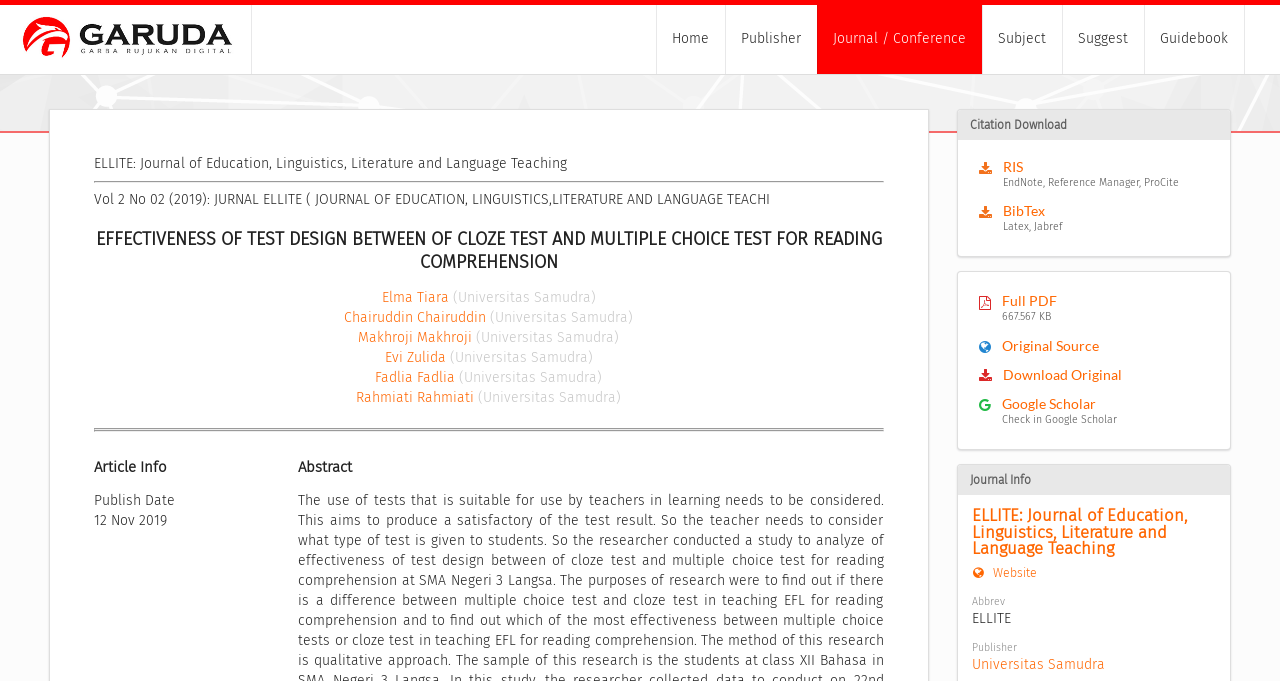Determine the bounding box for the described UI element: "parent_node: Search: name="s" placeholder="Search..."".

None